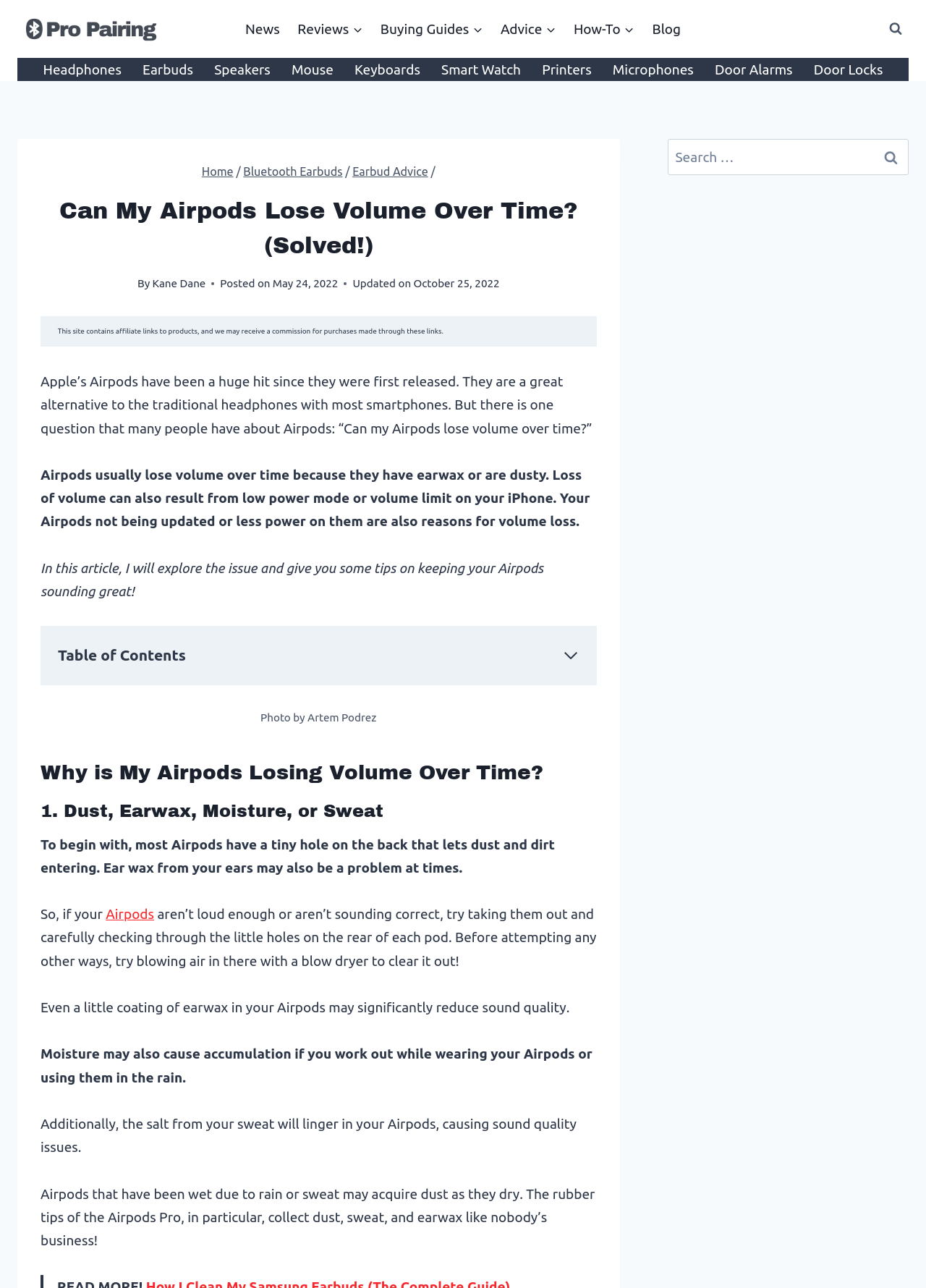What is the topic of this article?
Refer to the image and give a detailed response to the question.

The topic of this article is about the issue of Airpods losing volume over time, and the author provides explanations and tips to resolve this problem.